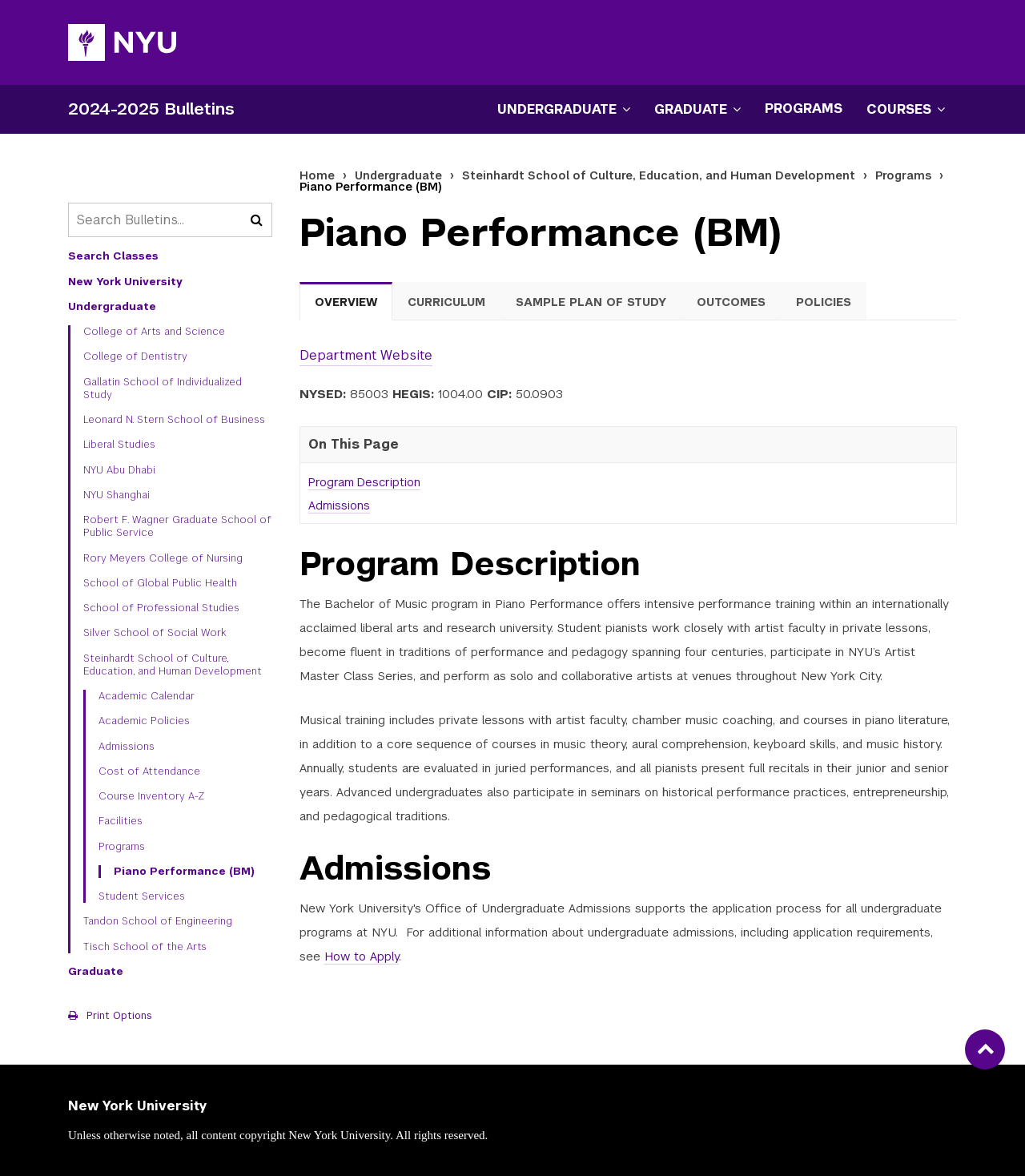What is the name of the program? Examine the screenshot and reply using just one word or a brief phrase.

Piano Performance (BM)